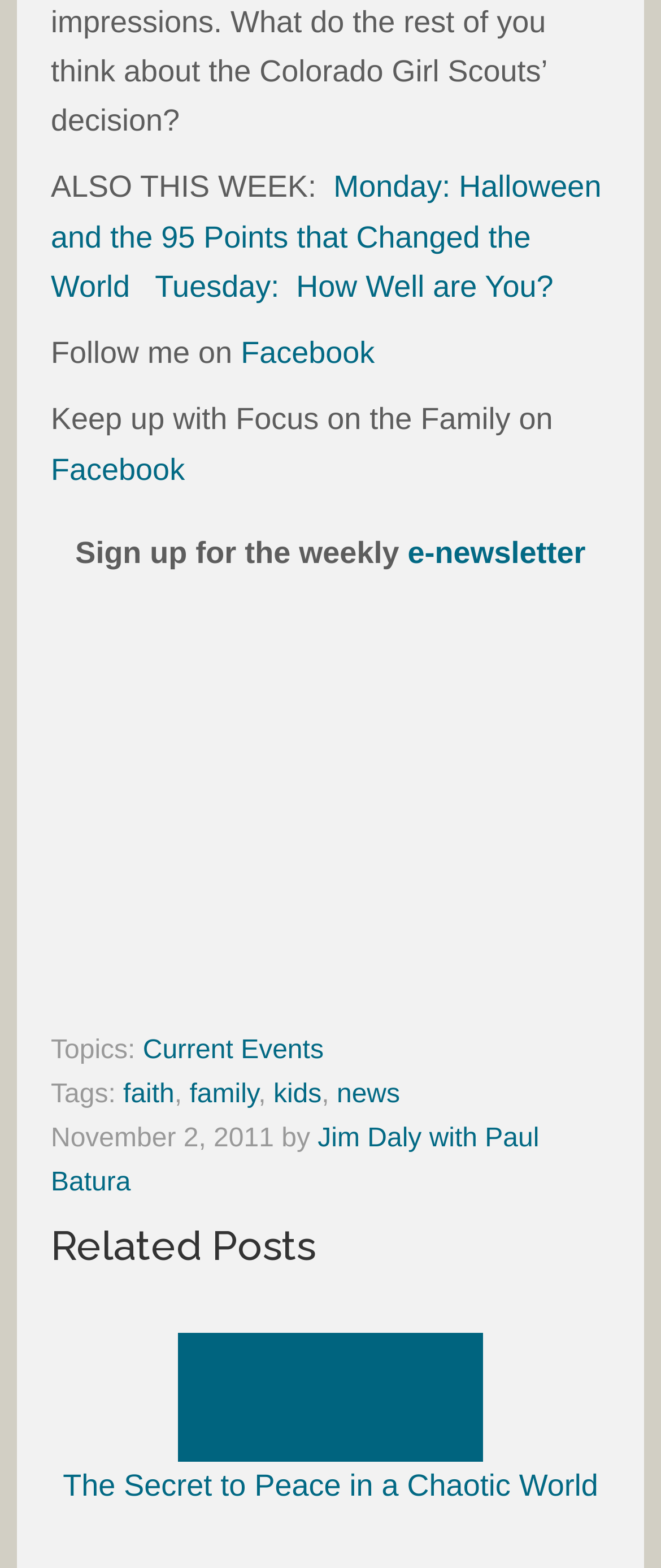Give a short answer to this question using one word or a phrase:
What is the date of the current post?

November 2, 2011